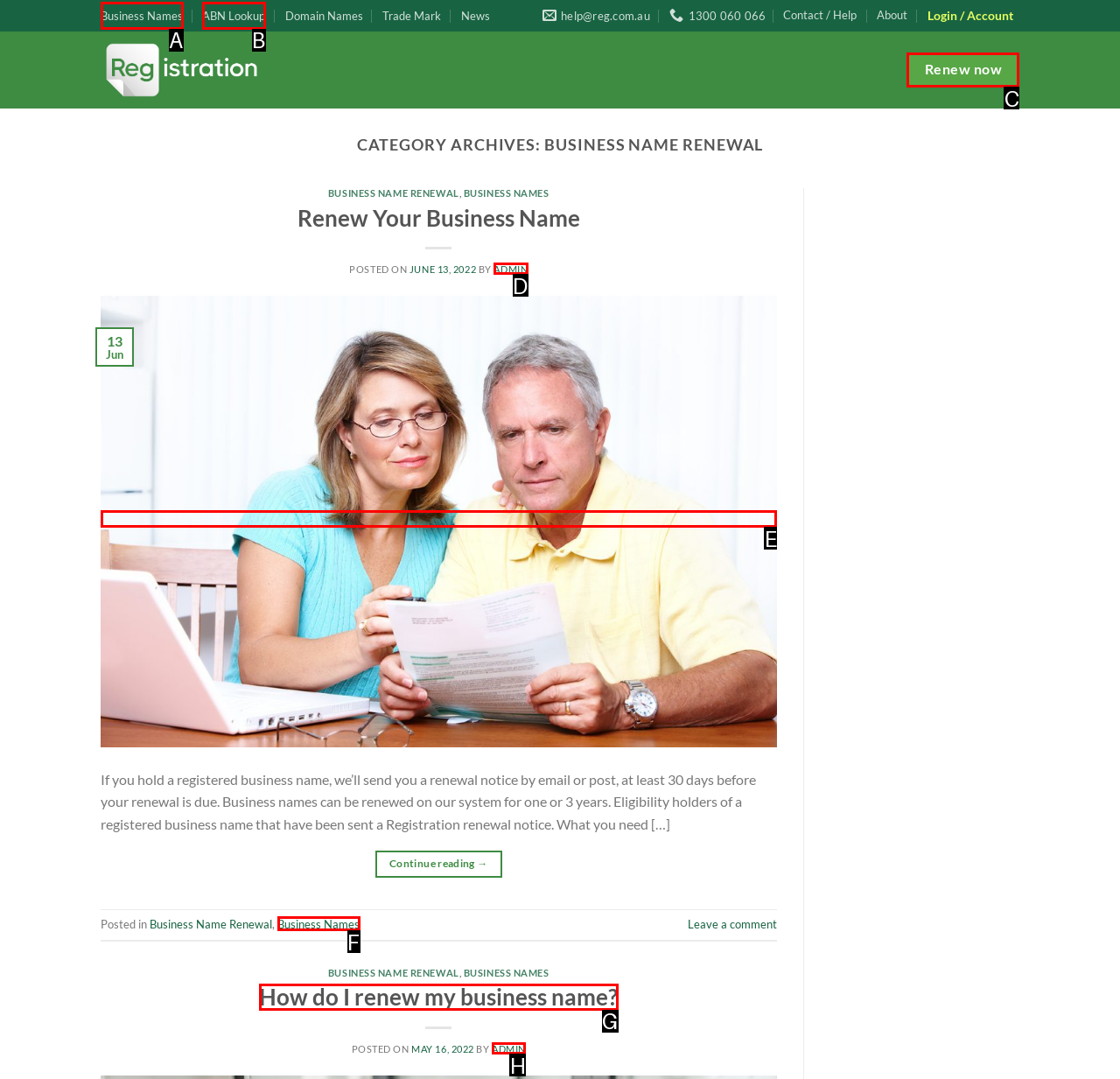Identify the correct UI element to click for this instruction: Renew your business name
Respond with the appropriate option's letter from the provided choices directly.

C